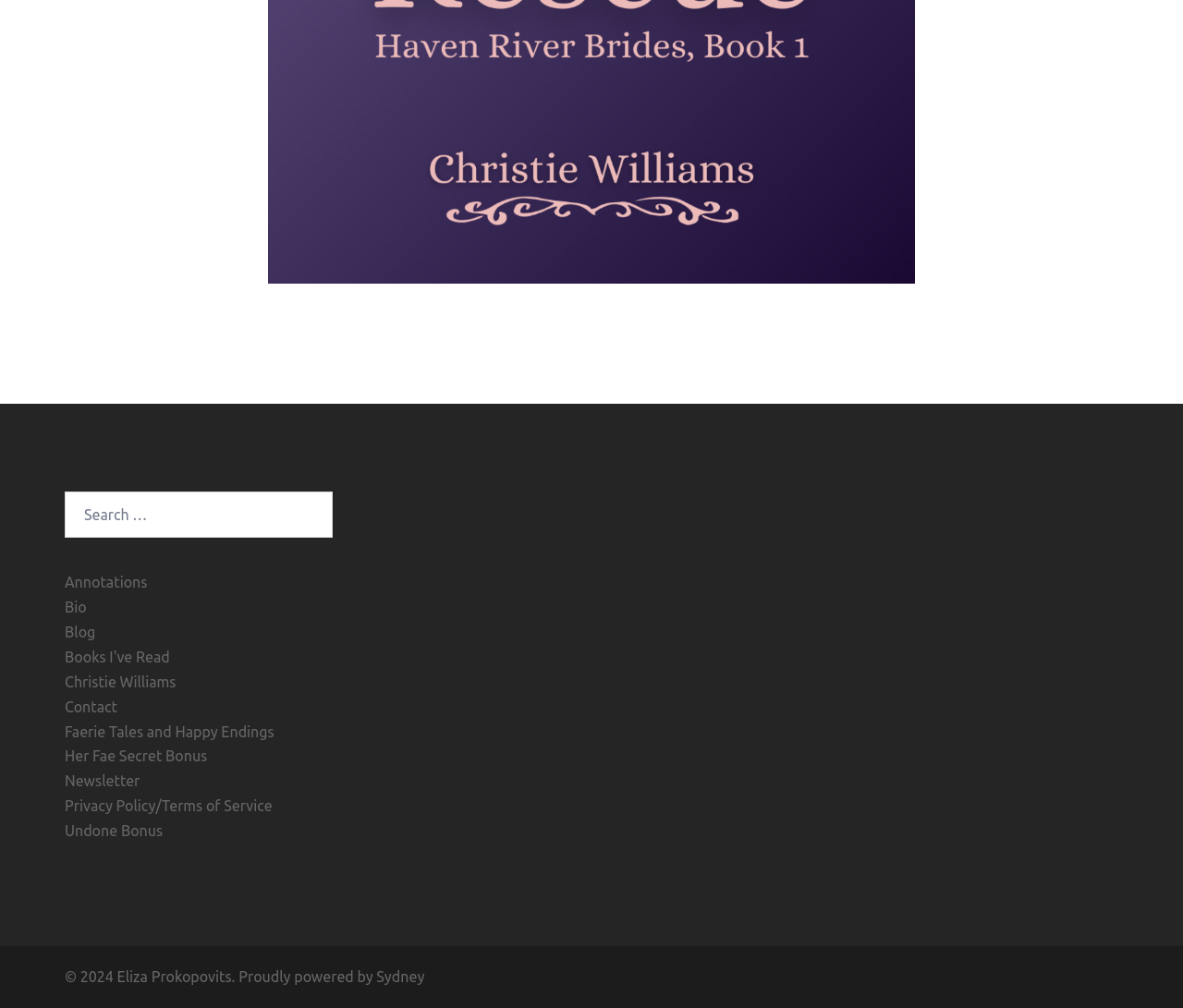Please identify the coordinates of the bounding box for the clickable region that will accomplish this instruction: "Read Bio".

[0.055, 0.594, 0.073, 0.611]